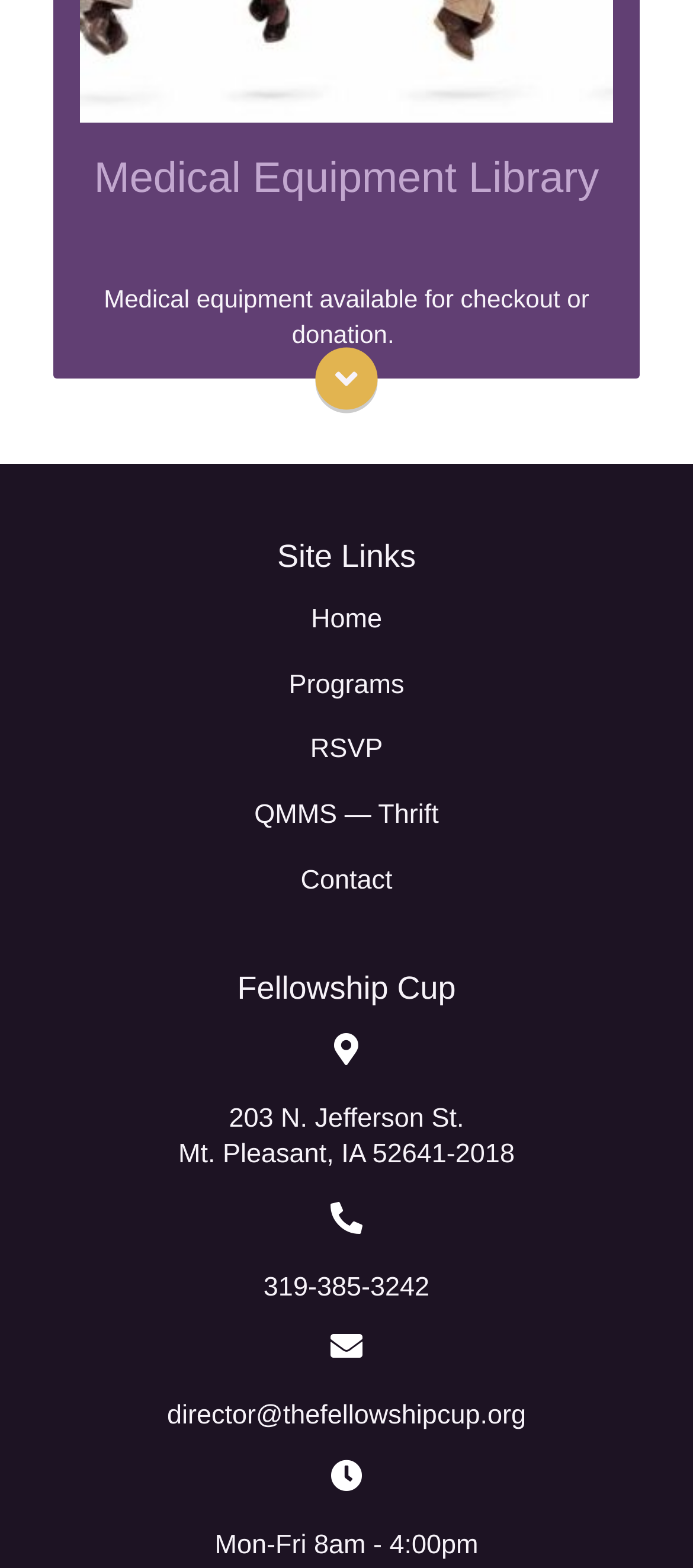Please determine the bounding box coordinates for the element that should be clicked to follow these instructions: "View Fellowship Cup location".

[0.051, 0.656, 0.949, 0.749]